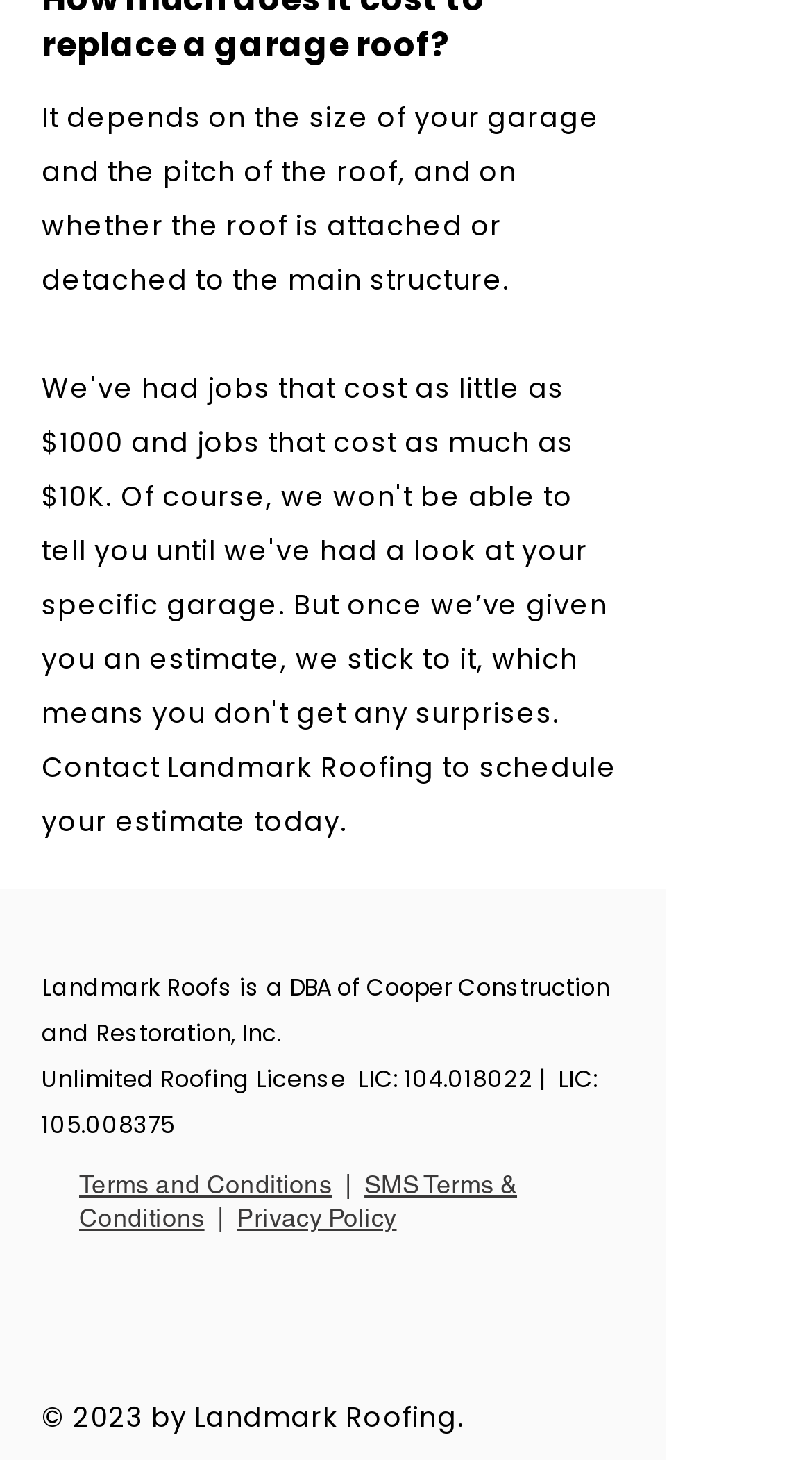Using floating point numbers between 0 and 1, provide the bounding box coordinates in the format (top-left x, top-left y, bottom-right x, bottom-right y). Locate the UI element described here: Terms and Conditions

[0.097, 0.801, 0.409, 0.821]